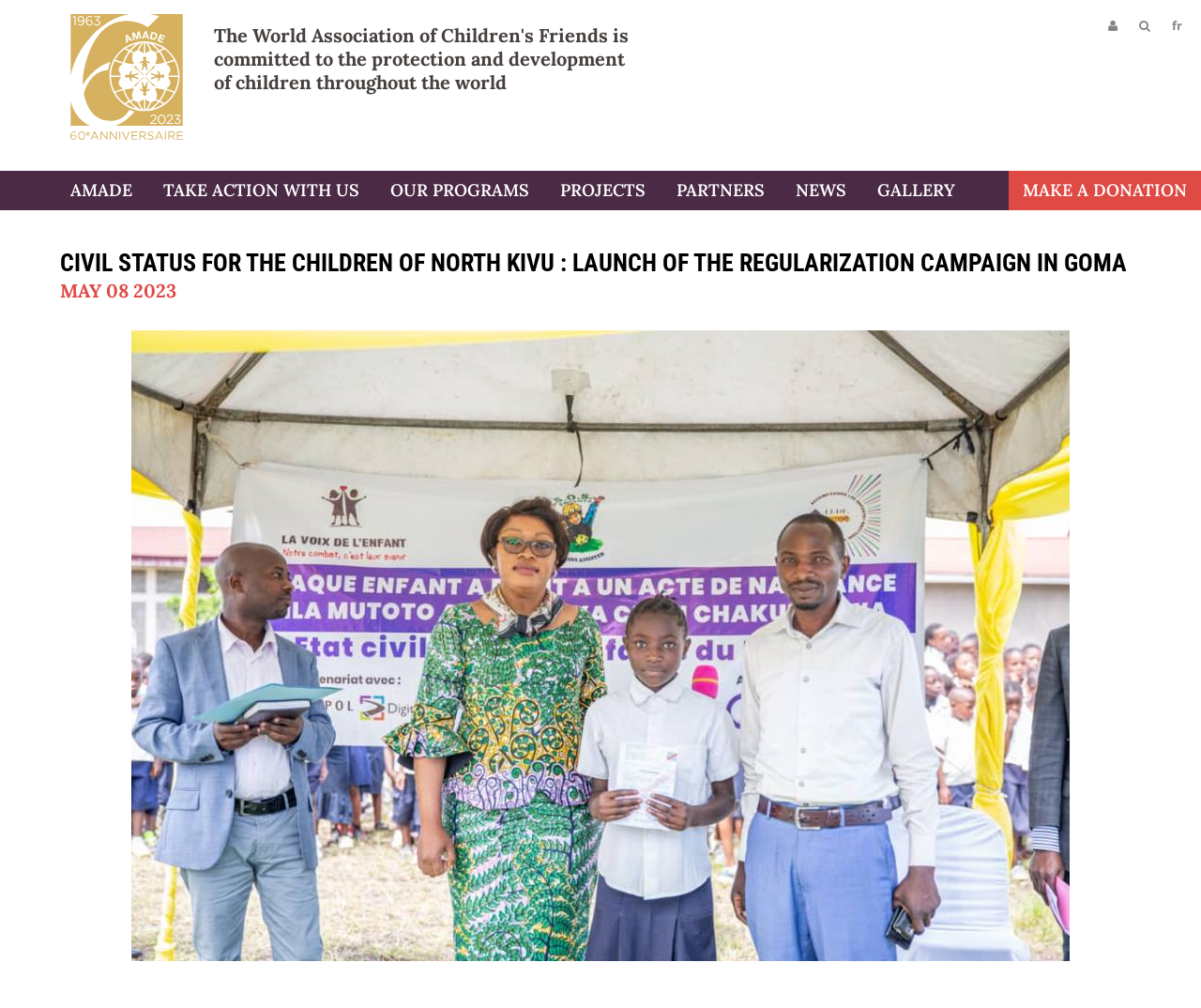Determine the coordinates of the bounding box for the clickable area needed to execute this instruction: "Switch to French language".

[0.968, 0.009, 0.992, 0.041]